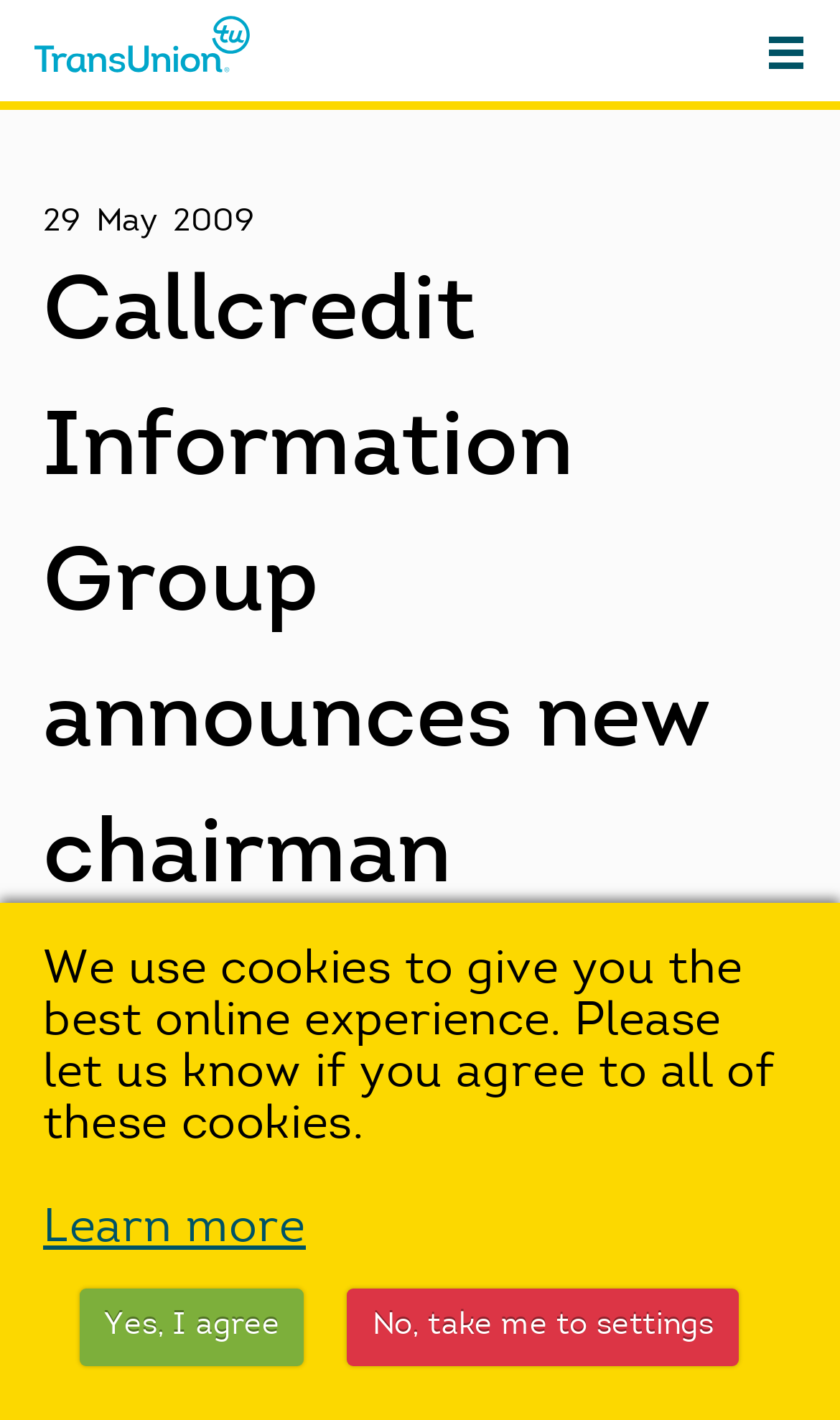Your task is to extract the text of the main heading from the webpage.

Callcredit Information Group announces new chairman